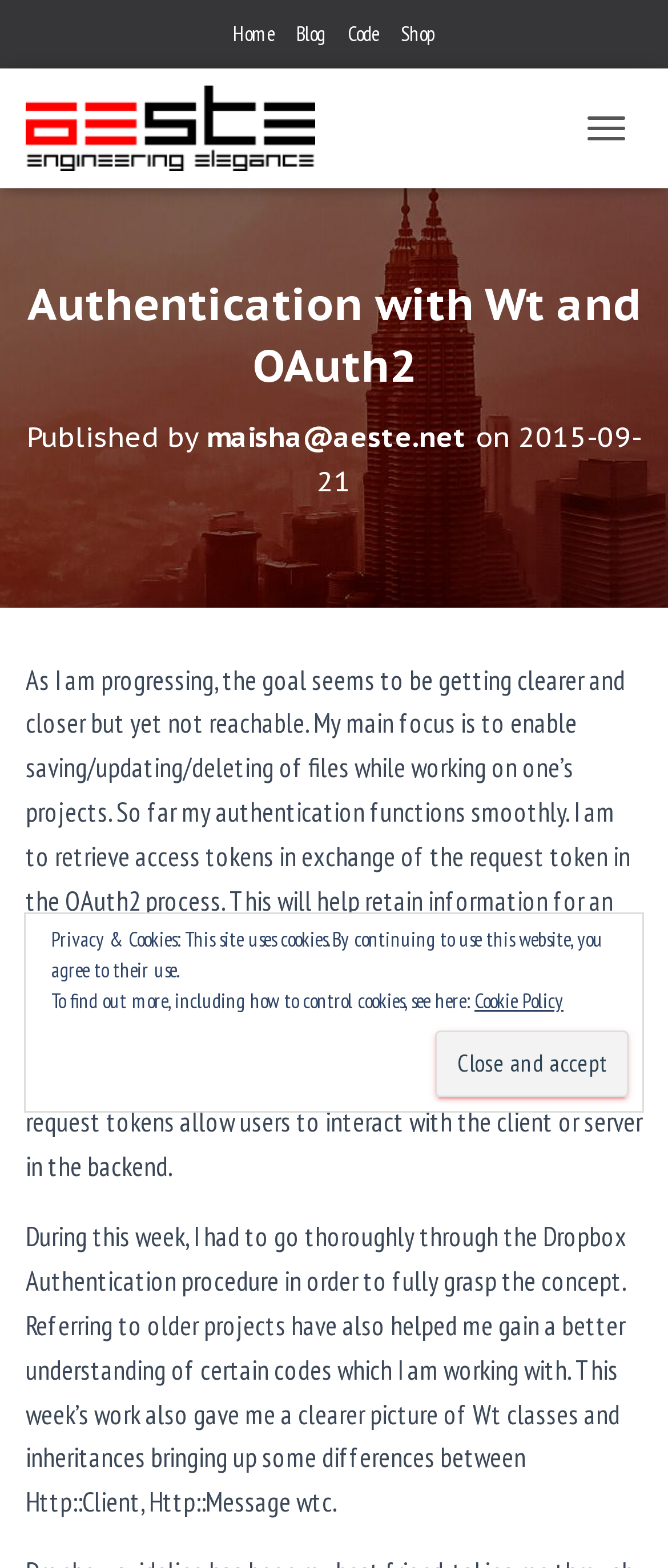Using the information from the screenshot, answer the following question thoroughly:
What is the author trying to enable?

The author mentions that their main focus is to enable saving, updating, and deleting of files while working on one's projects. This is stated in the first paragraph of the text.